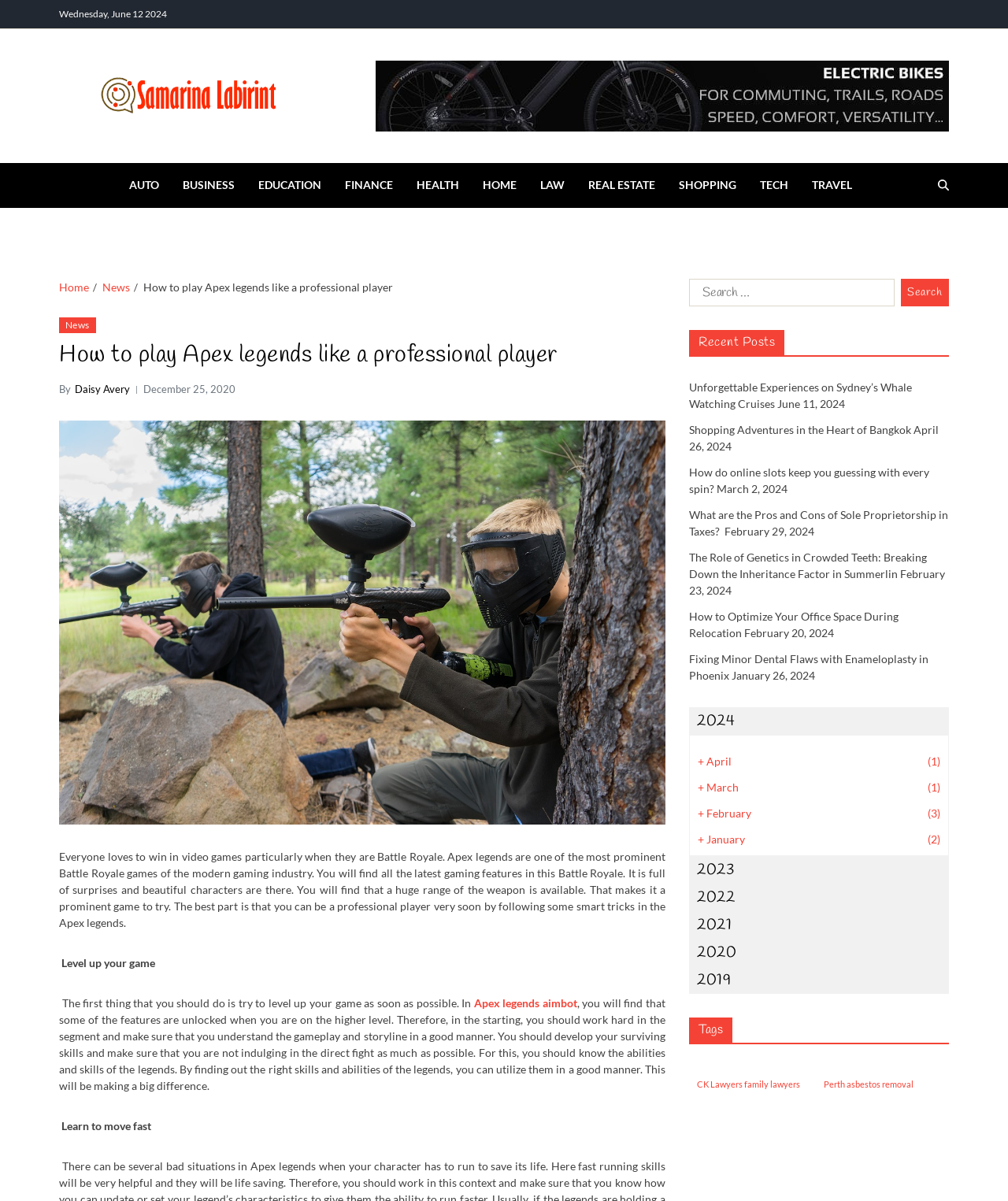Provide a brief response using a word or short phrase to this question:
What is the topic of the recent post 'Unforgettable Experiences on Sydney’s Whale Watching Cruises'?

Whale watching cruises